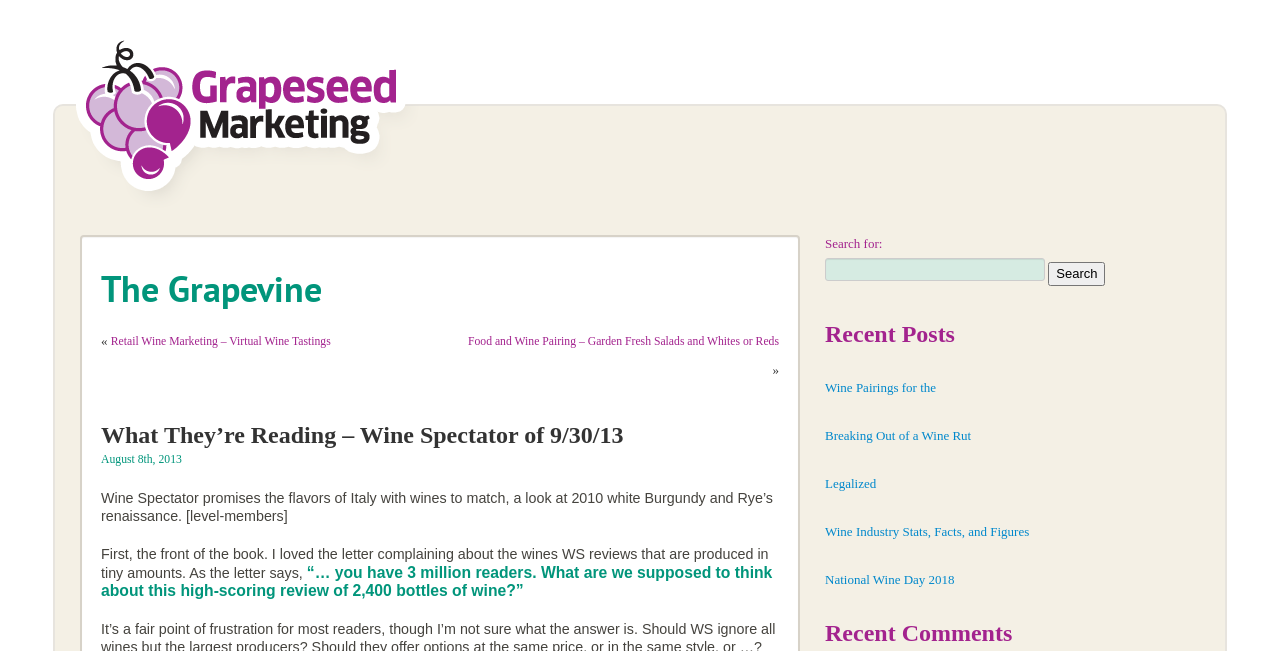Using the element description provided, determine the bounding box coordinates in the format (top-left x, top-left y, bottom-right x, bottom-right y). Ensure that all values are floating point numbers between 0 and 1. Element description: Wine Pairings for the

[0.645, 0.583, 0.731, 0.606]